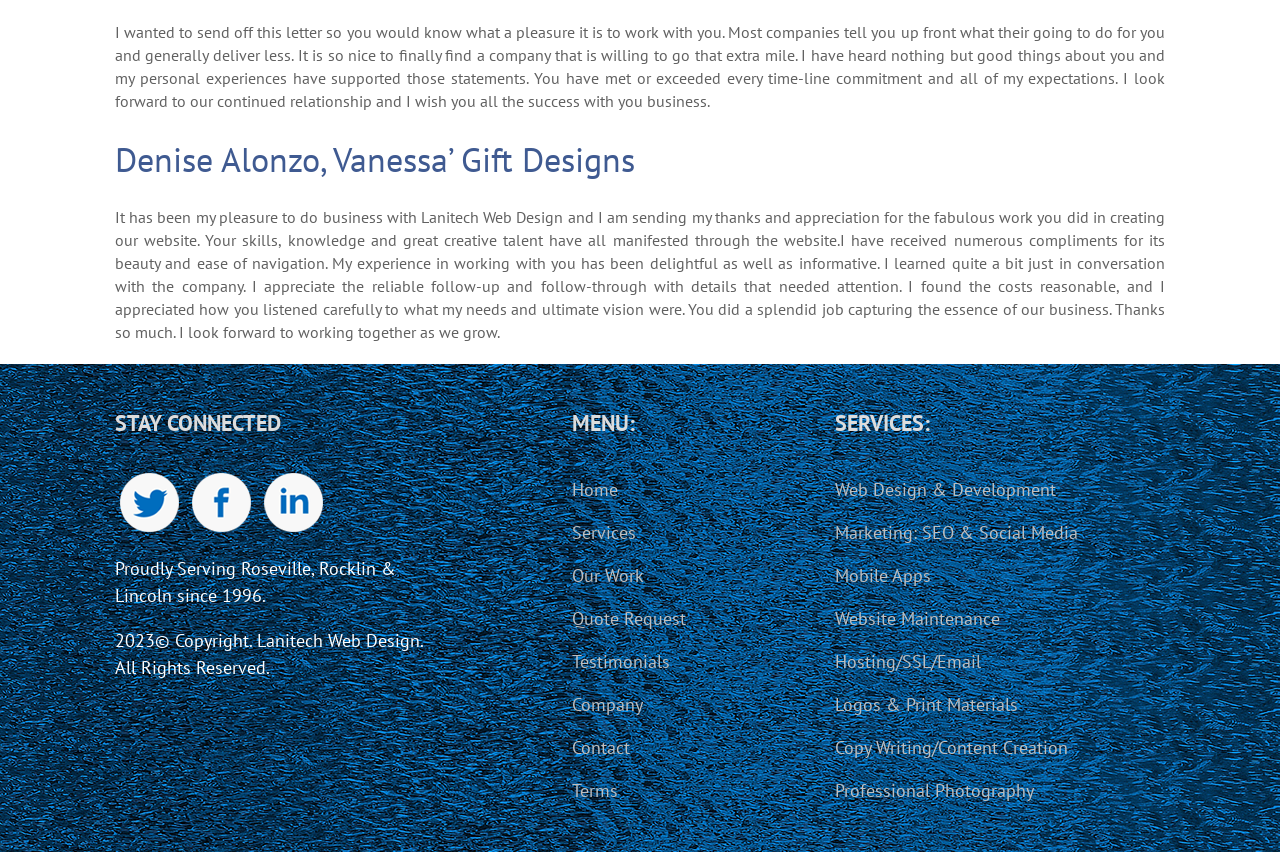Please mark the clickable region by giving the bounding box coordinates needed to complete this instruction: "Check Copyright information".

[0.09, 0.739, 0.33, 0.797]